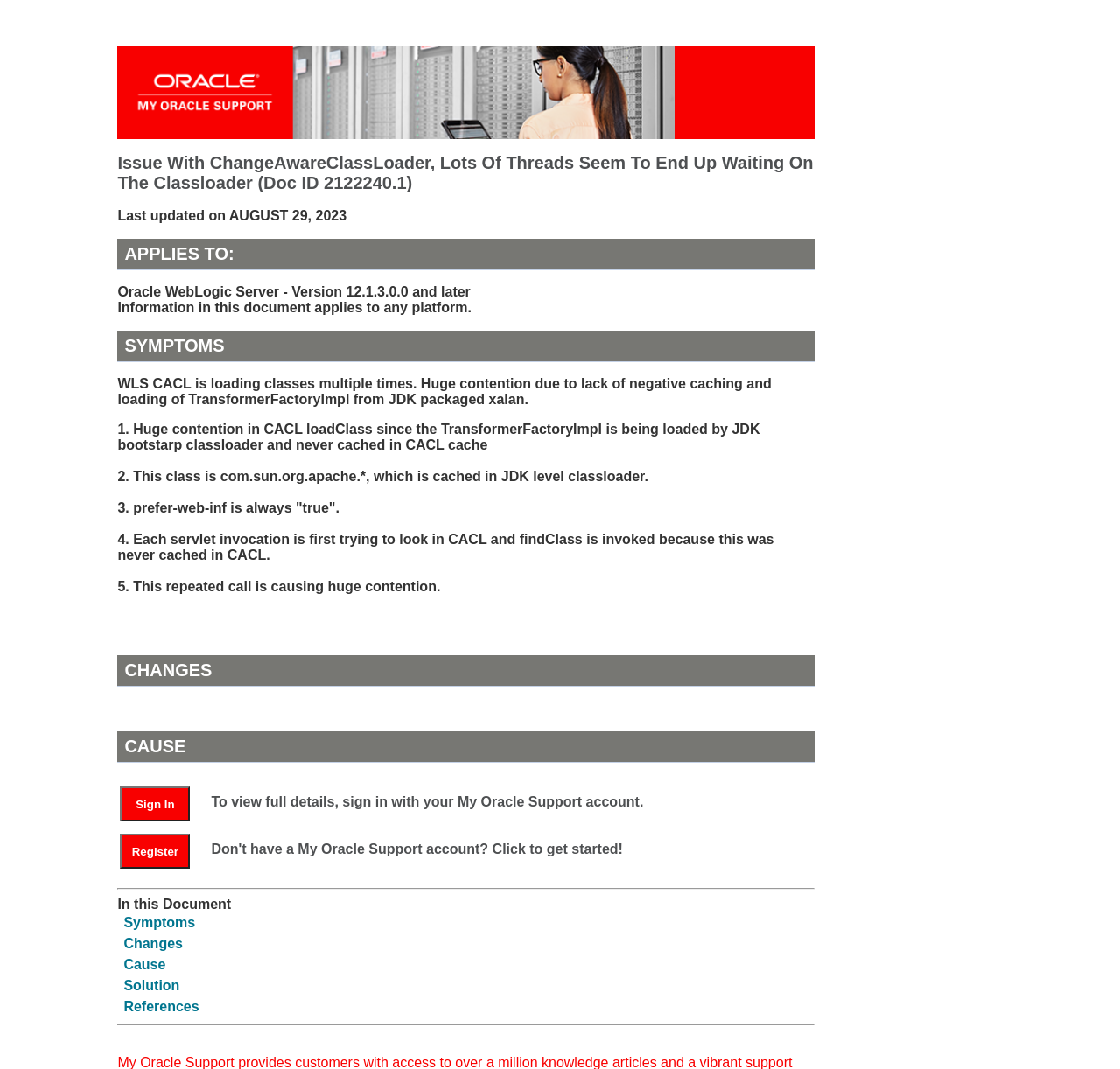Find the bounding box coordinates of the element to click in order to complete the given instruction: "Register for a My Oracle Support account."

[0.107, 0.789, 0.185, 0.803]